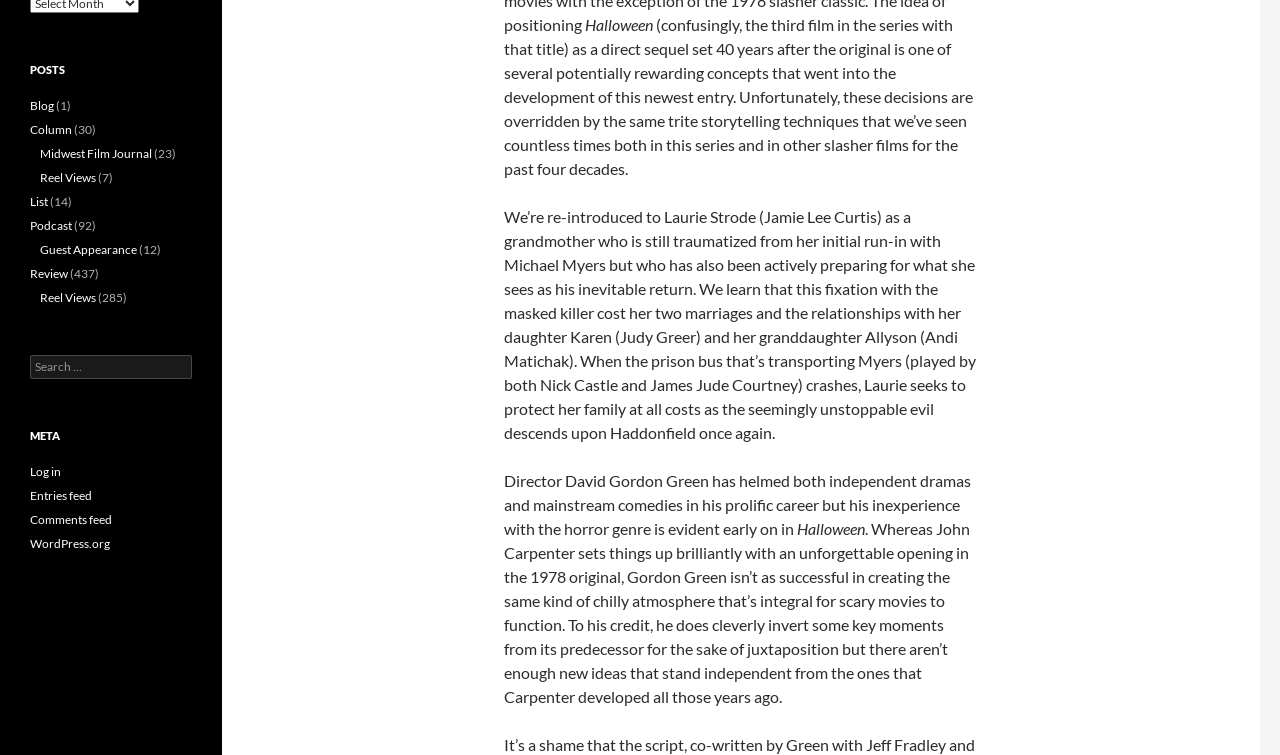Can you find the bounding box coordinates for the UI element given this description: "Column"? Provide the coordinates as four float numbers between 0 and 1: [left, top, right, bottom].

[0.023, 0.161, 0.056, 0.181]